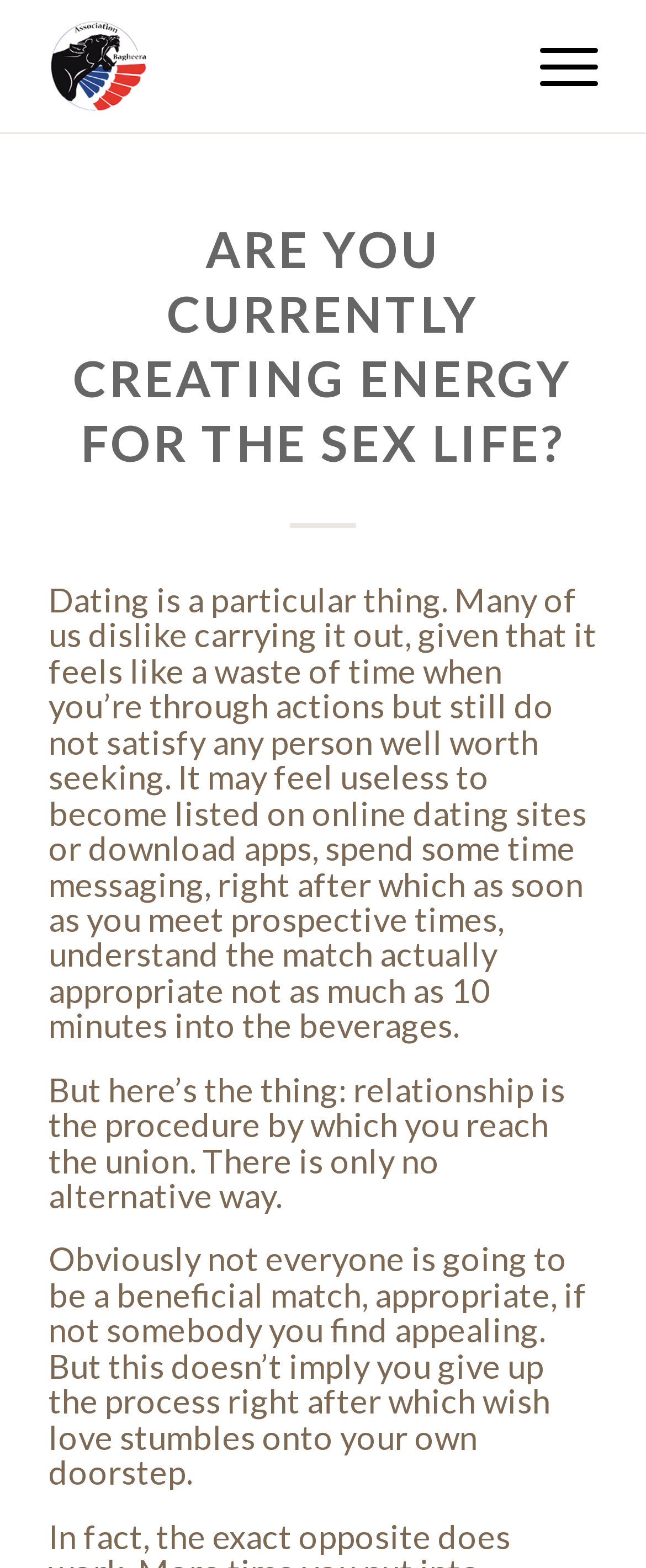Please respond to the question using a single word or phrase:
Is there a call-to-action in the text?

No